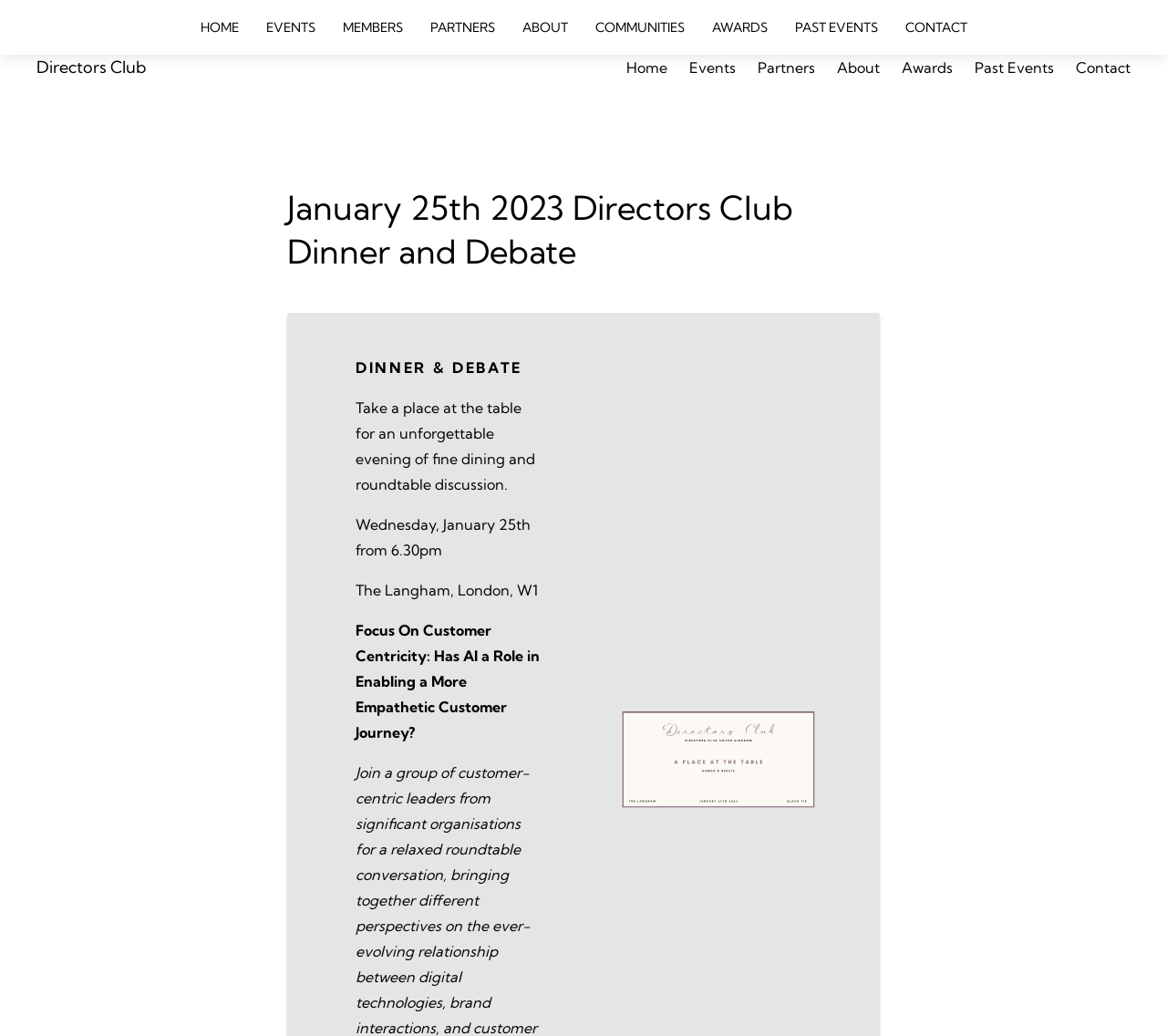Identify the bounding box coordinates for the element that needs to be clicked to fulfill this instruction: "view past events". Provide the coordinates in the format of four float numbers between 0 and 1: [left, top, right, bottom].

[0.681, 0.015, 0.752, 0.037]